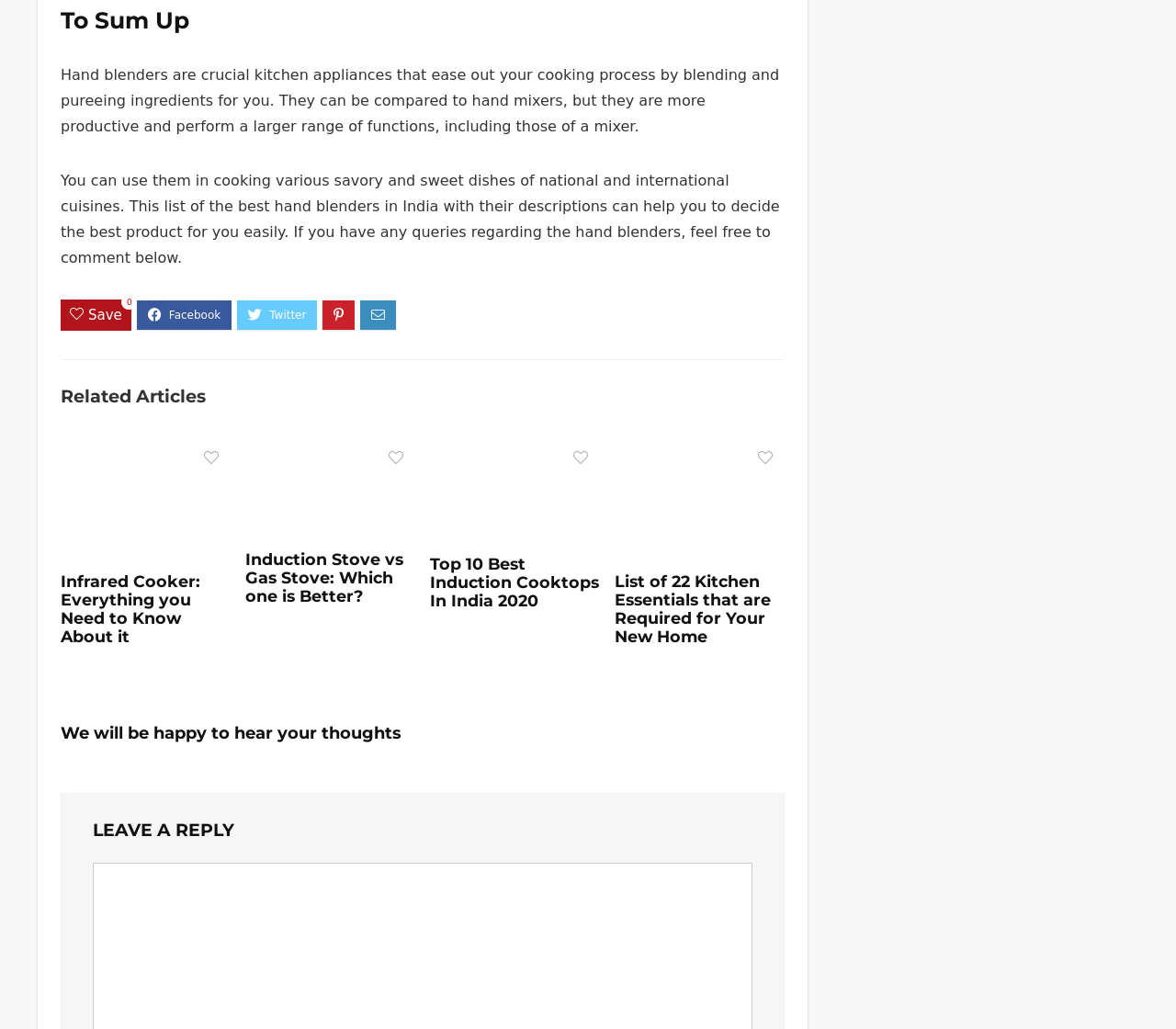How many related articles are listed?
Based on the visual content, answer with a single word or a brief phrase.

4